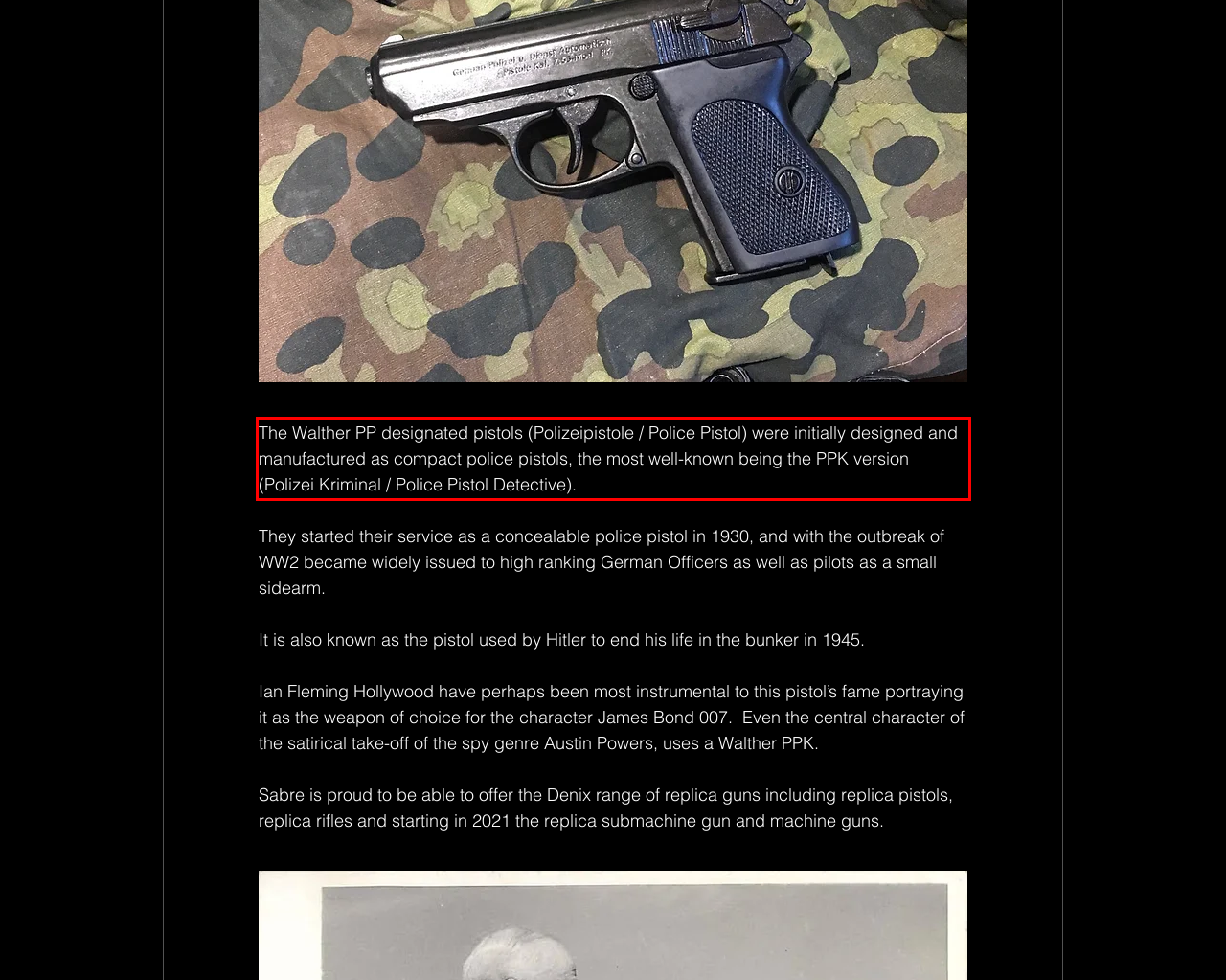Please examine the screenshot of the webpage and read the text present within the red rectangle bounding box.

The Walther PP designated pistols (Polizeipistole / Police Pistol) were initially designed and manufactured as compact police pistols, the most well-known being the PPK version (Polizei Kriminal / Police Pistol Detective).